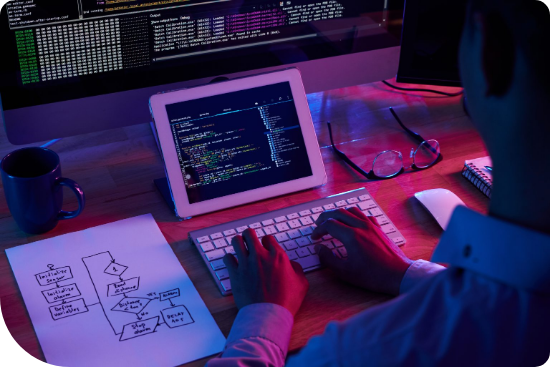Create an extensive caption that includes all significant details of the image.

In this engaging image, a person is deeply immersed in front-end web development. They are seated at a desk illuminated by soft, ambient lighting that creates a modern workspace vibe. The individual is typing on a sleek keyboard, with their focus directed towards a tablet displaying lines of code, indicative of active programming. 

On the left side of the desk, a printed flowchart is visible, outlining a structured approach to some aspect of web design or development process, showcasing the planning phase of a project. Beside the flowchart, a cup exudes steam, hinting at a cozy atmosphere where creativity and productivity intertwine. 

In the background, a computer screen glows with a combination of data, potentially relevant to the ongoing task, emphasizing the importance of digital tools in enhancing user experience and interface design. This scene effectively captures the essence of front-end development, where coding meets creativity, illustrating the vital role of designers in crafting functional and appealing websites.